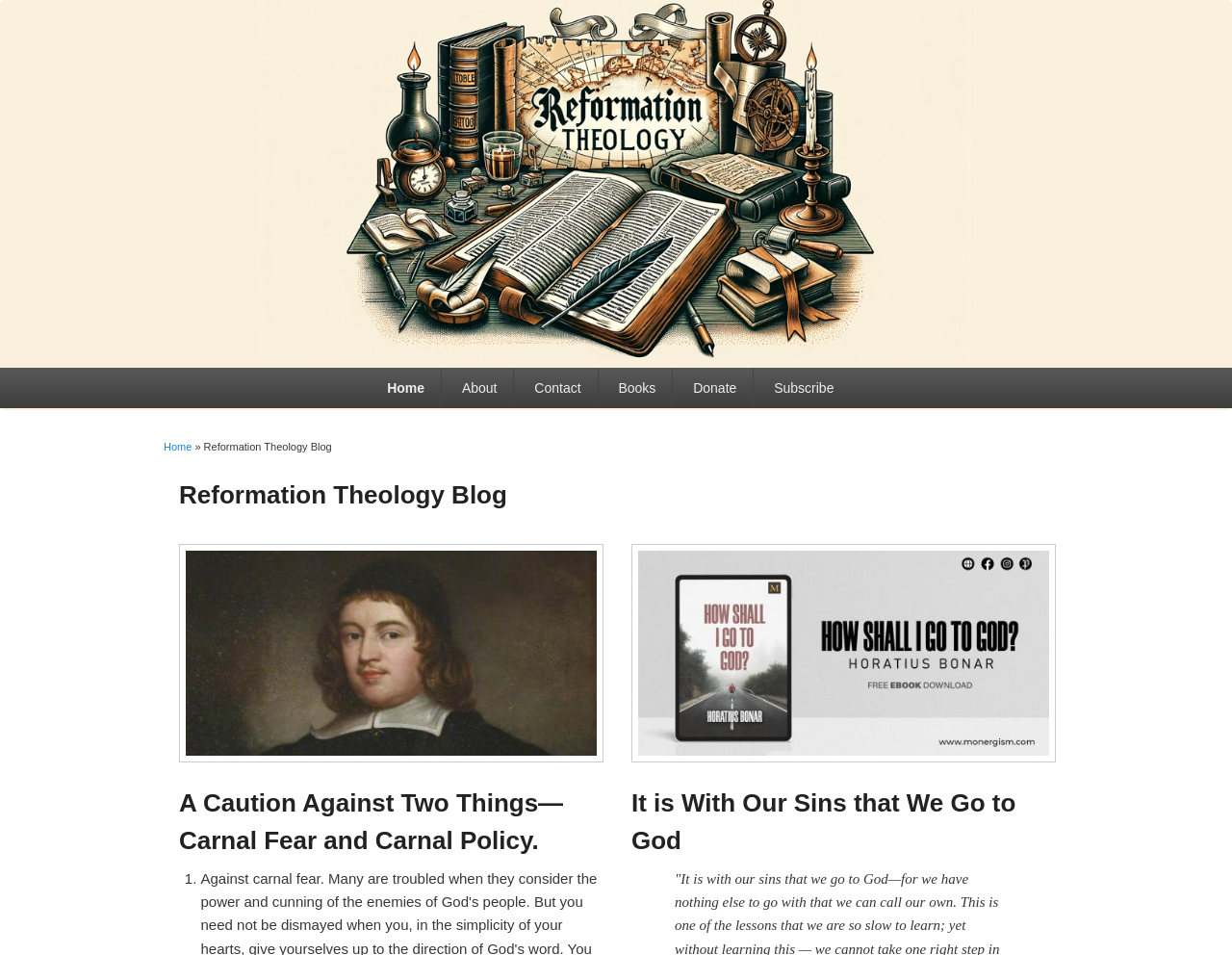Select the bounding box coordinates of the element I need to click to carry out the following instruction: "contact us".

[0.421, 0.385, 0.485, 0.428]